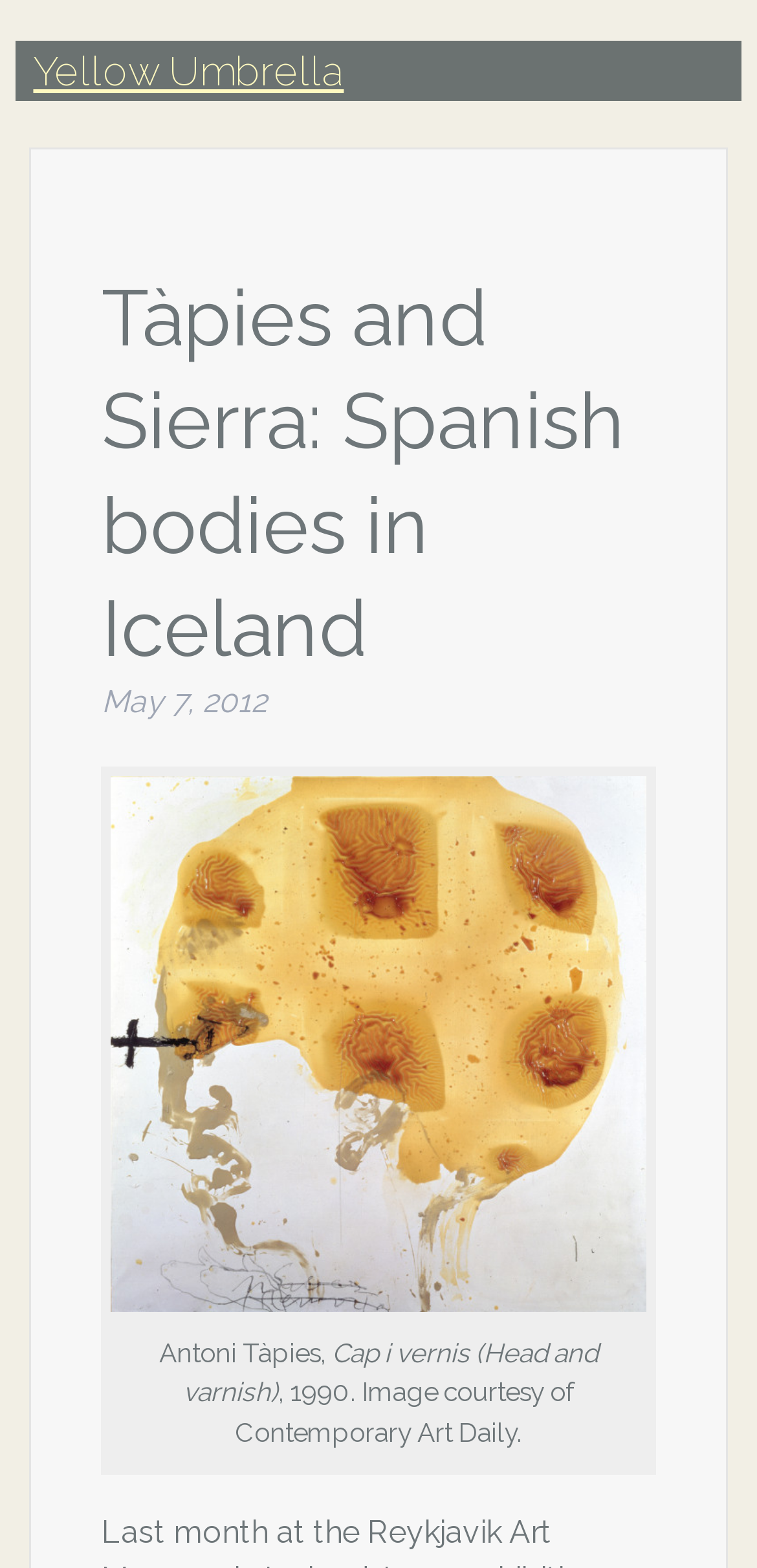Offer a detailed account of what is visible on the webpage.

The webpage is about an art exhibition featuring Spanish artists Antoni Tàpies and Santiago Sierra, held at the Reykjavik Art Museum in Iceland. At the top of the page, there is a header section with a title "Tàpies and Sierra: Spanish bodies in Iceland" and a timestamp "May 7, 2012" located below it. 

On the top-left corner, there is a link to "Yellow Umbrella". Below the header section, there is an image of Antoni Tàpies' artwork "Cap i vernis (Head and varnish), 1990" with a caption "Image courtesy of Contemporary Art Daily." The image is positioned near the top of the page, taking up a significant portion of the width.